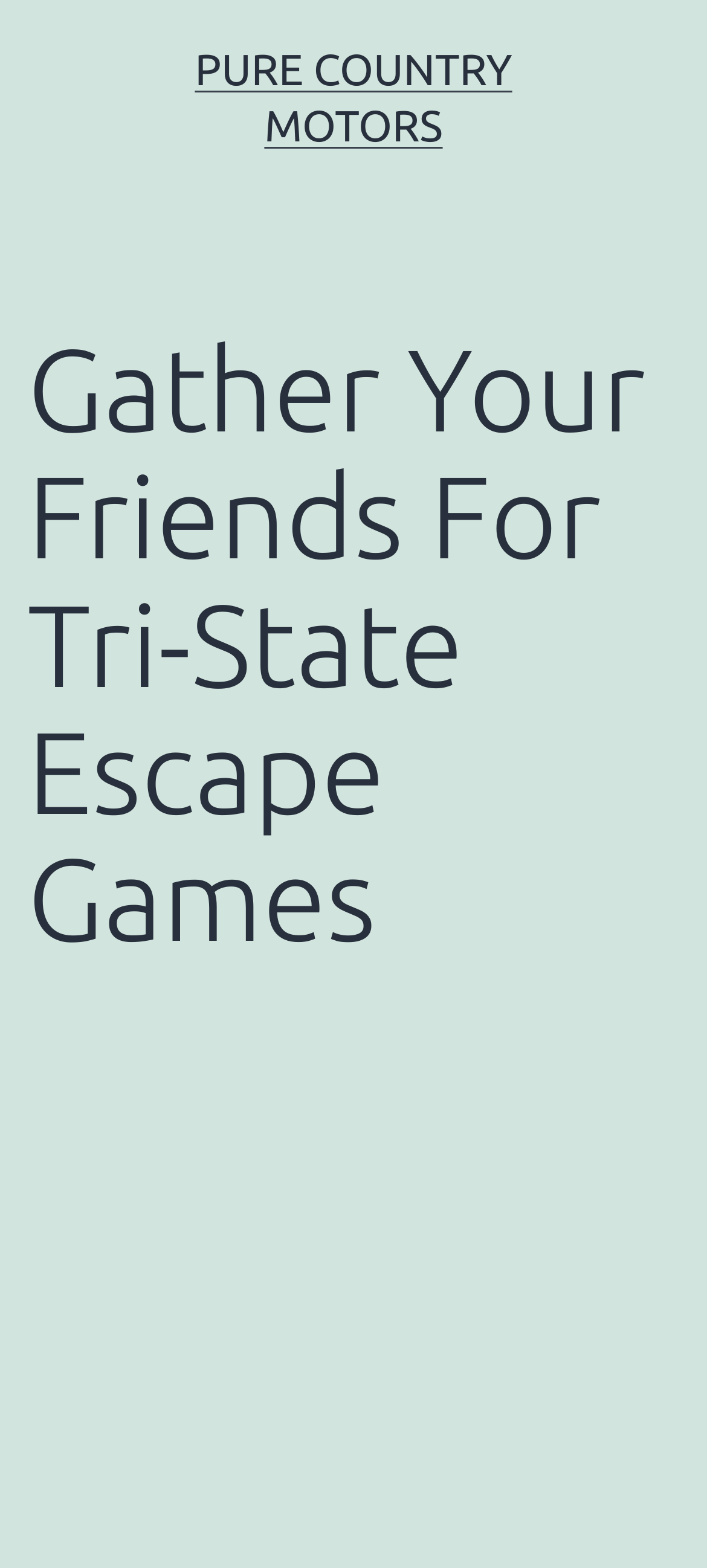Determine the main text heading of the webpage and provide its content.

Gather Your Friends For Tri-State Escape Games